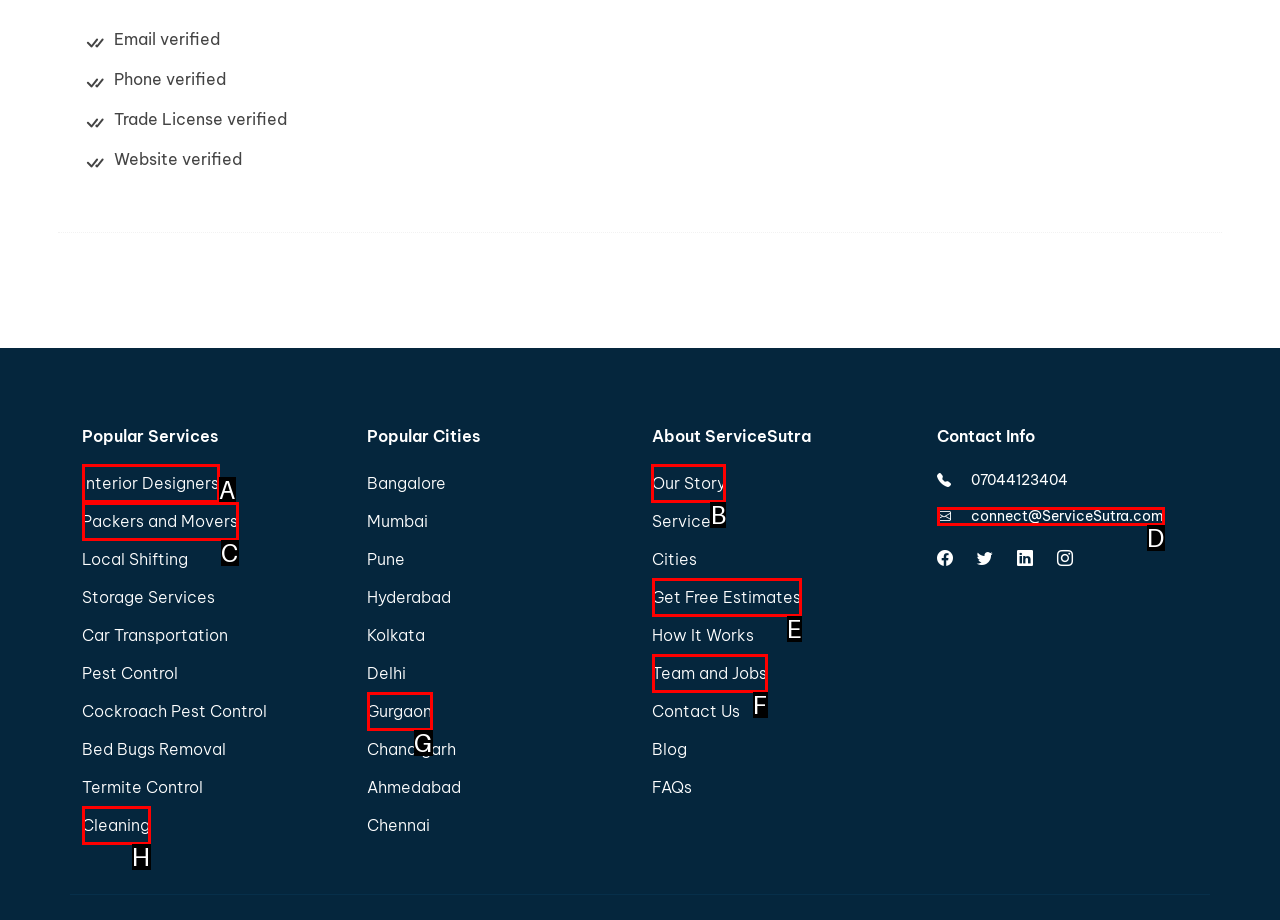To complete the task: Learn about Our Story, which option should I click? Answer with the appropriate letter from the provided choices.

B